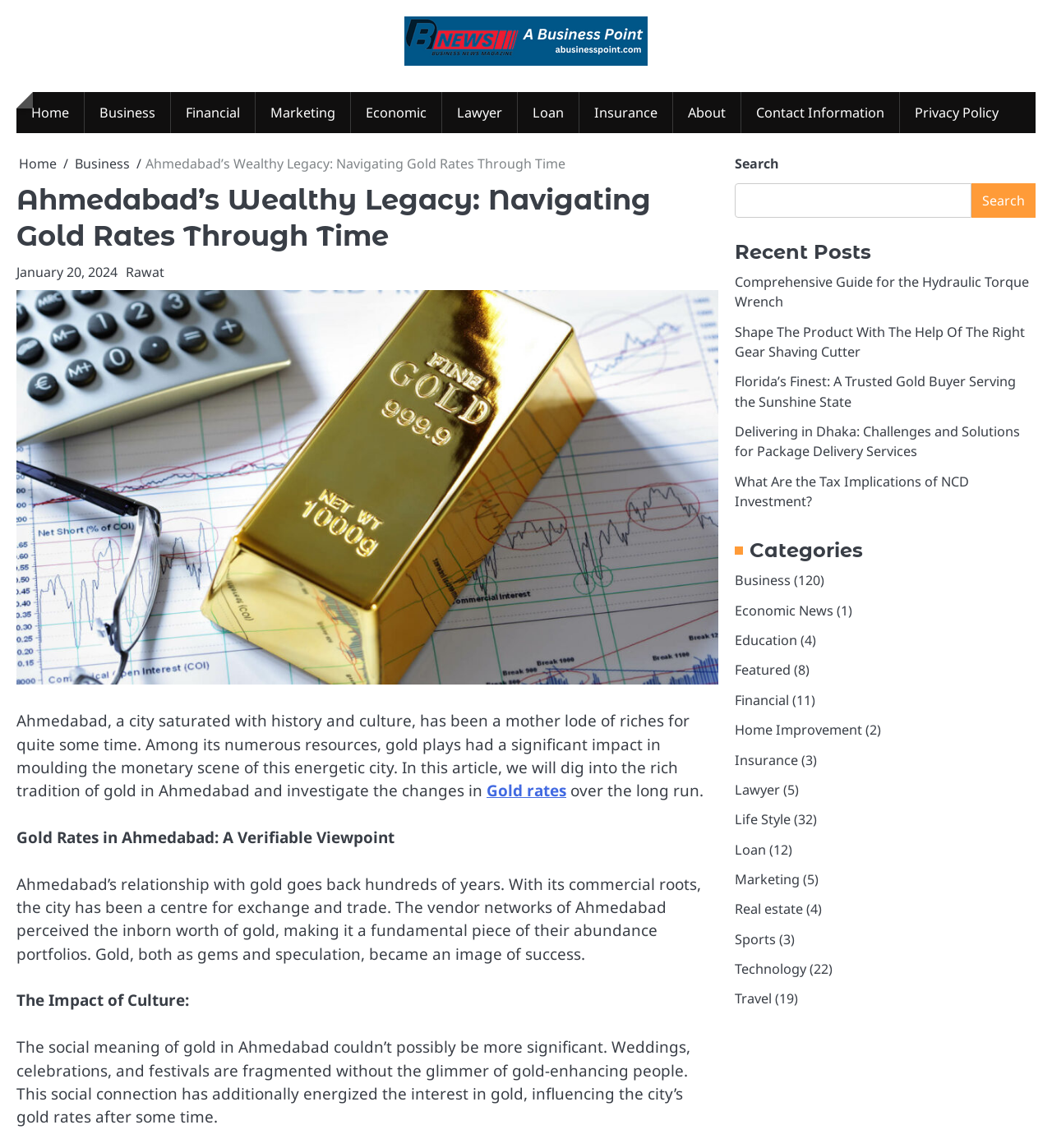Deliver a detailed narrative of the webpage's visual and textual elements.

The webpage is about Ahmedabad's wealthy legacy, specifically navigating gold rates through time. At the top, there is a header with a link to "A Business Point" and an image with the same name. Below this, there is a navigation menu with links to "Home", "Business", "Financial", "Marketing", "Economic", "Lawyer", "Loan", "Insurance", "About", "Contact Information", and "Privacy Policy".

The main content of the webpage is divided into sections. The first section has a heading "Ahmedabad's Wealthy Legacy: Navigating Gold Rates Through Time" and a subheading "Ahmedabad, a city saturated with history and culture, has been a mother lode of riches for quite some time." followed by a paragraph of text discussing the significance of gold in Ahmedabad.

The next section has a heading "Gold Rates in Ahmedabad: A Verifiable Viewpoint" and a paragraph of text discussing the history of gold in Ahmedabad. This is followed by another section with a heading "The Impact of Culture:" and a paragraph of text discussing the social significance of gold in Ahmedabad.

On the right side of the webpage, there is a complementary section with a search bar and a heading "Recent Posts" followed by a list of links to recent articles. Below this, there is a heading "Categories" followed by a list of links to different categories, including "Business", "Economic News", "Education", and others, each with a number of posts in parentheses.

Overall, the webpage has a clean and organized layout, with clear headings and concise text, making it easy to navigate and understand.